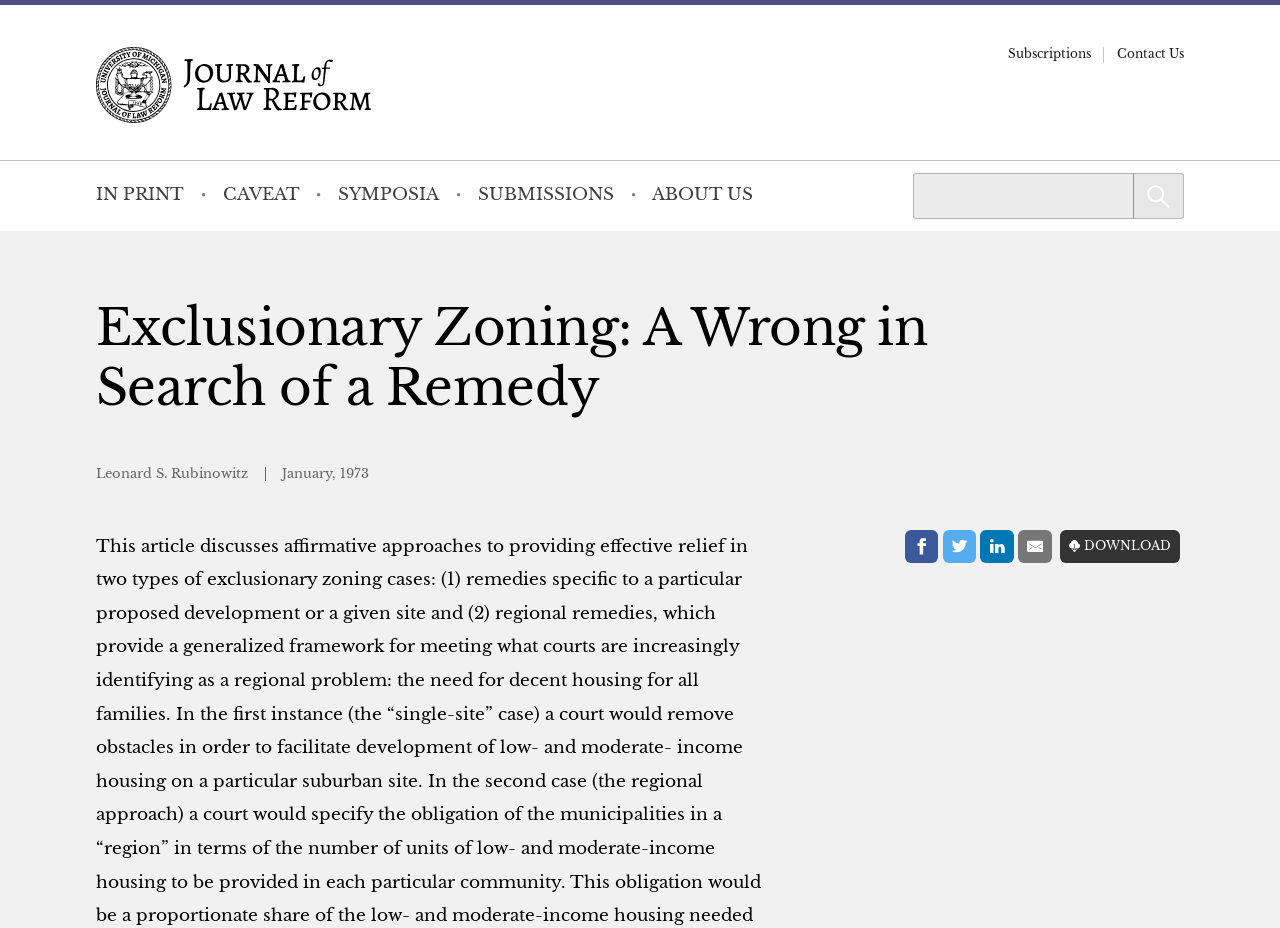Identify the bounding box coordinates of the element to click to follow this instruction: 'Visit the Michigan Journal of Law Reform homepage'. Ensure the coordinates are four float values between 0 and 1, provided as [left, top, right, bottom].

[0.075, 0.051, 0.627, 0.132]